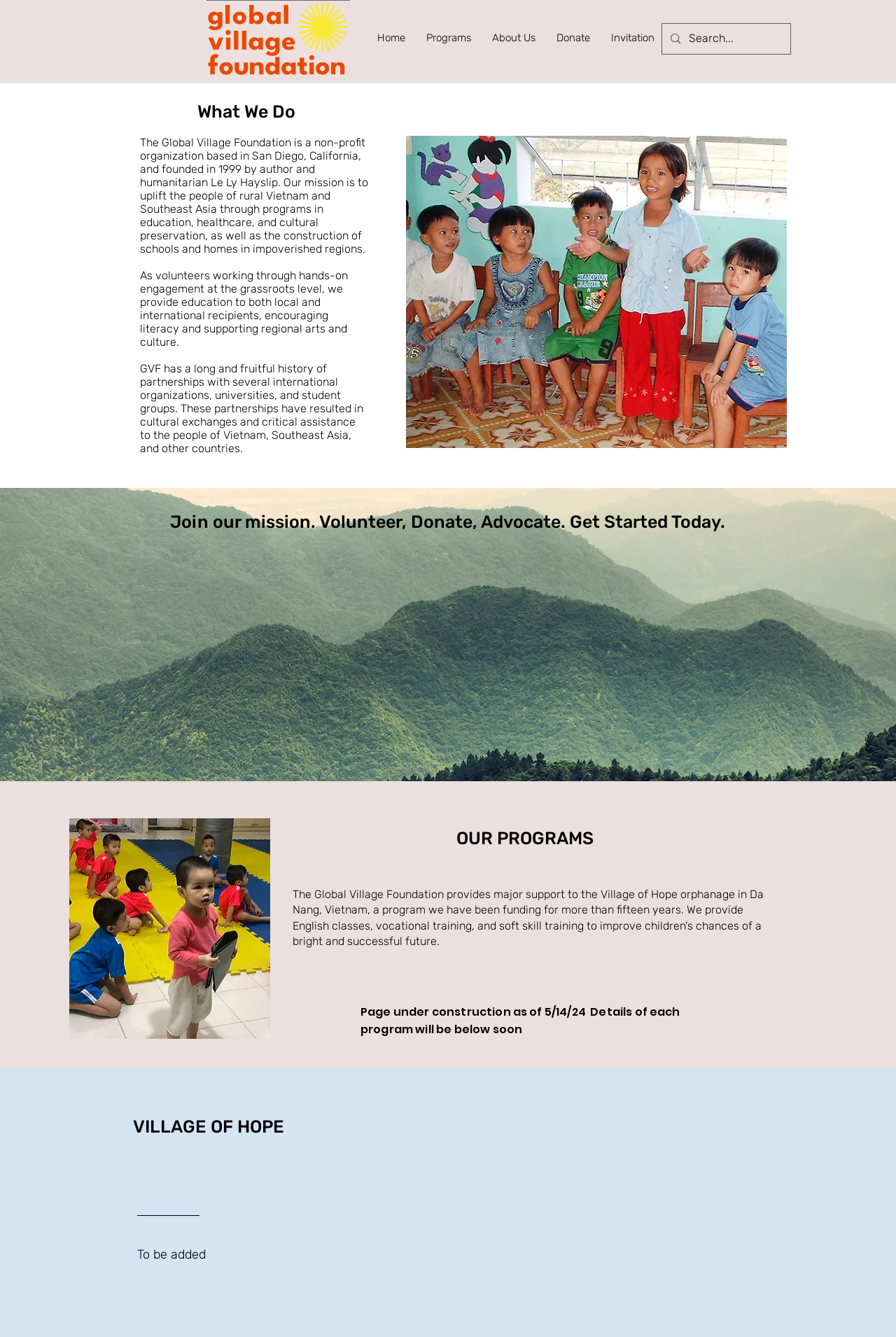Give a detailed account of the webpage.

The webpage is about the Global Village Foundation, a non-profit organization. At the top, there is a navigation menu with links to "Home", "Programs", "About Us", "Donate", "Invitation", and "Blog". To the left of the navigation menu, there is a logo image. On the top right, there is a "Log In" button with a small icon next to it.

Below the navigation menu, there is a search bar with a magnifying glass icon and a placeholder text "Search...". To the left of the search bar, there is a brief introduction to the Global Village Foundation, describing its mission and goals.

The main content of the webpage is divided into two sections. On the left, there is a section with a heading "What We Do" and several paragraphs of text describing the organization's activities and partnerships. Below this section, there is a call-to-action button with the text "Join our mission. Volunteer, Donate, Advocate. Get Started Today."

On the right, there is a section with a heading "OUR PROGRAMS" and a brief description of the Village of Hope orphanage in Da Nang, Vietnam, which is one of the programs supported by the Global Village Foundation. Below this, there is a notice that the page is under construction and more details will be added soon. There is also a heading "VILLAGE OF HOPE" and a placeholder text "To be added" below it.

Throughout the webpage, there are several images, including the logo, a small icon next to the "Log In" button, and a larger image below the introduction section.